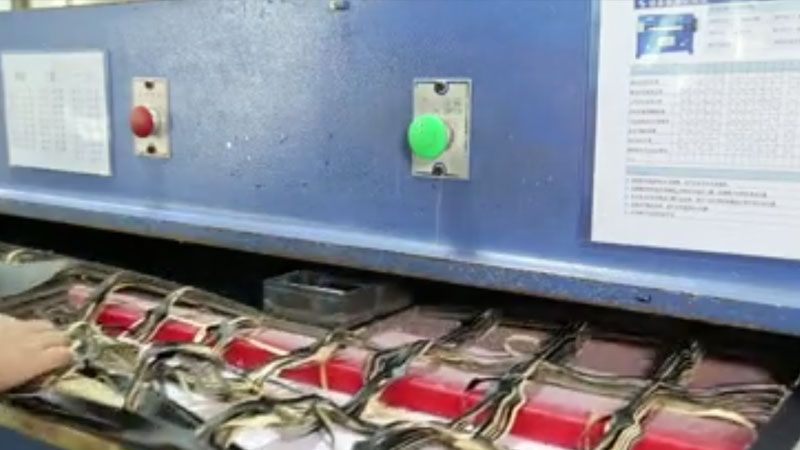Use a single word or phrase to answer the following:
What is the factory known for producing?

Phone accessories